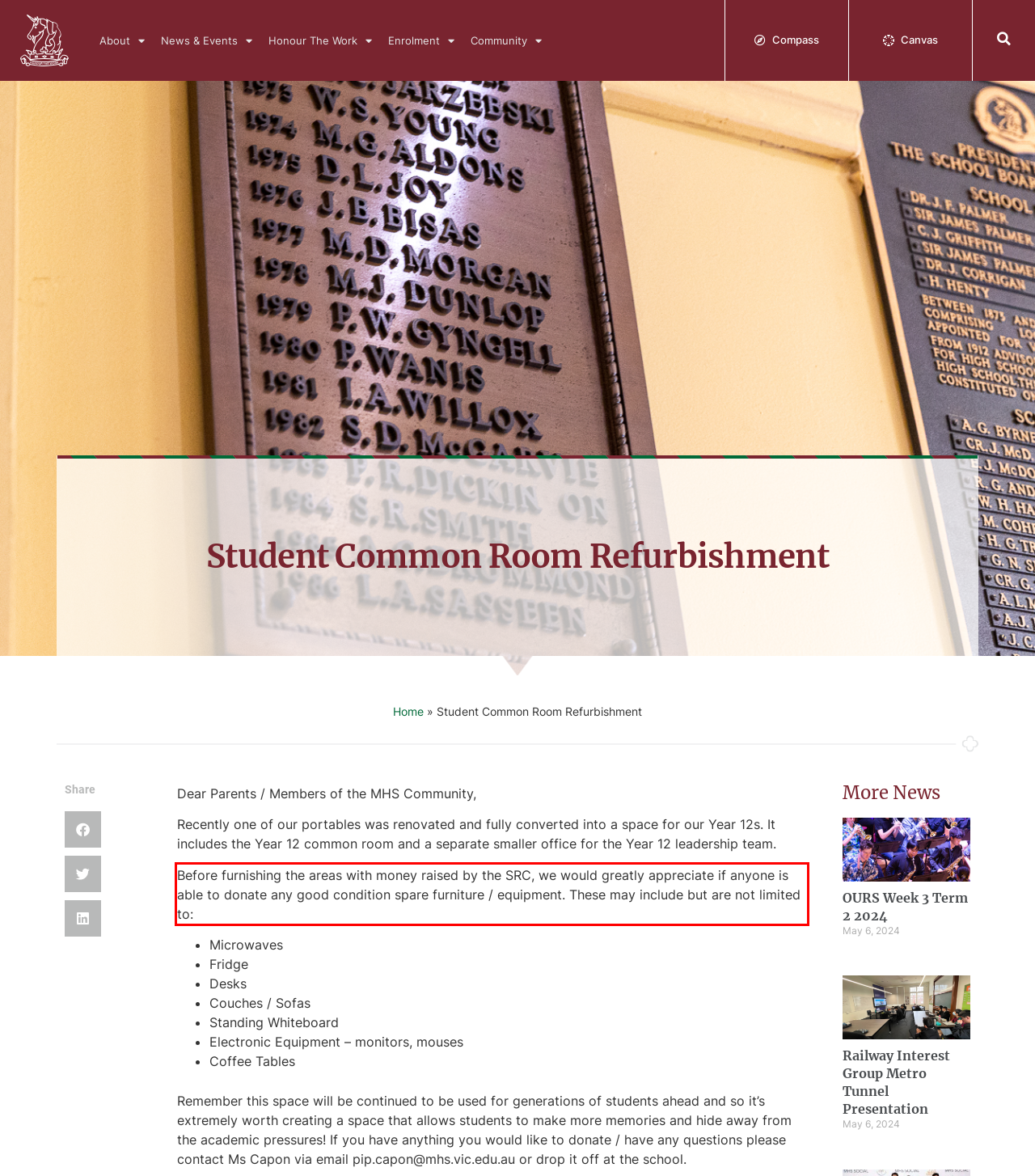Given the screenshot of a webpage, identify the red rectangle bounding box and recognize the text content inside it, generating the extracted text.

Before furnishing the areas with money raised by the SRC, we would greatly appreciate if anyone is able to donate any good condition spare furniture / equipment. These may include but are not limited to: